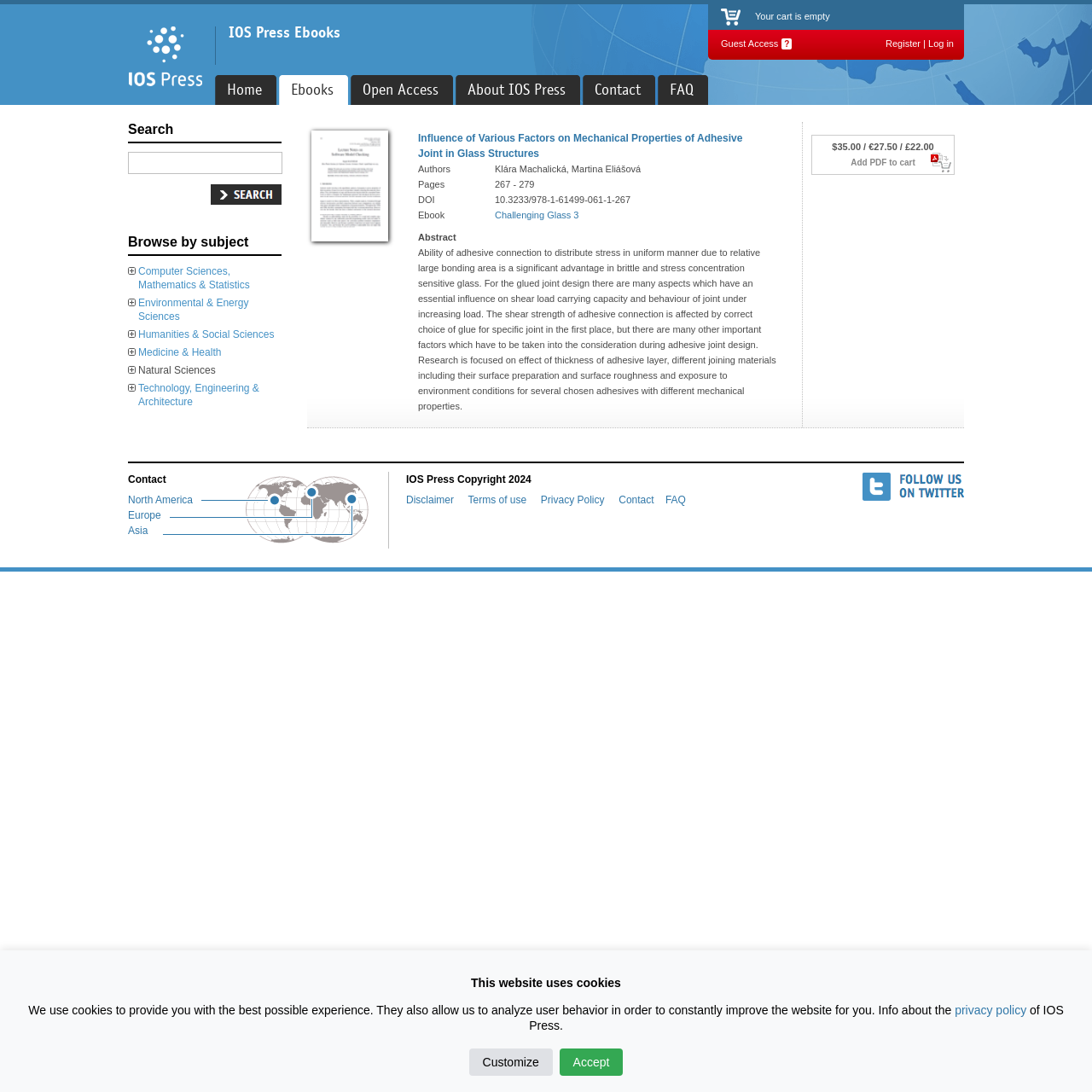Please provide the bounding box coordinate of the region that matches the element description: Privacy Policy. Coordinates should be in the format (top-left x, top-left y, bottom-right x, bottom-right y) and all values should be between 0 and 1.

[0.493, 0.452, 0.556, 0.463]